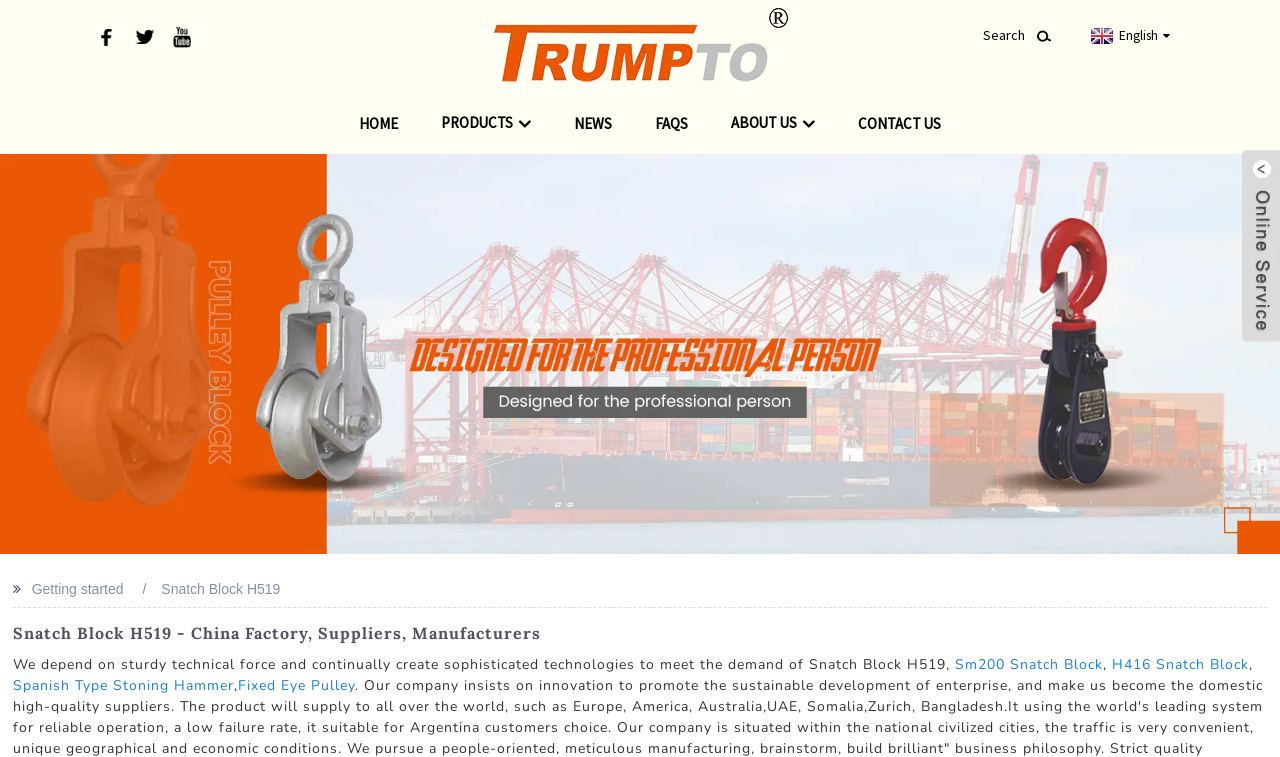Identify the bounding box coordinates of the clickable section necessary to follow the following instruction: "Learn about the company". The coordinates should be presented as four float numbers from 0 to 1, i.e., [left, top, right, bottom].

[0.555, 0.123, 0.652, 0.204]